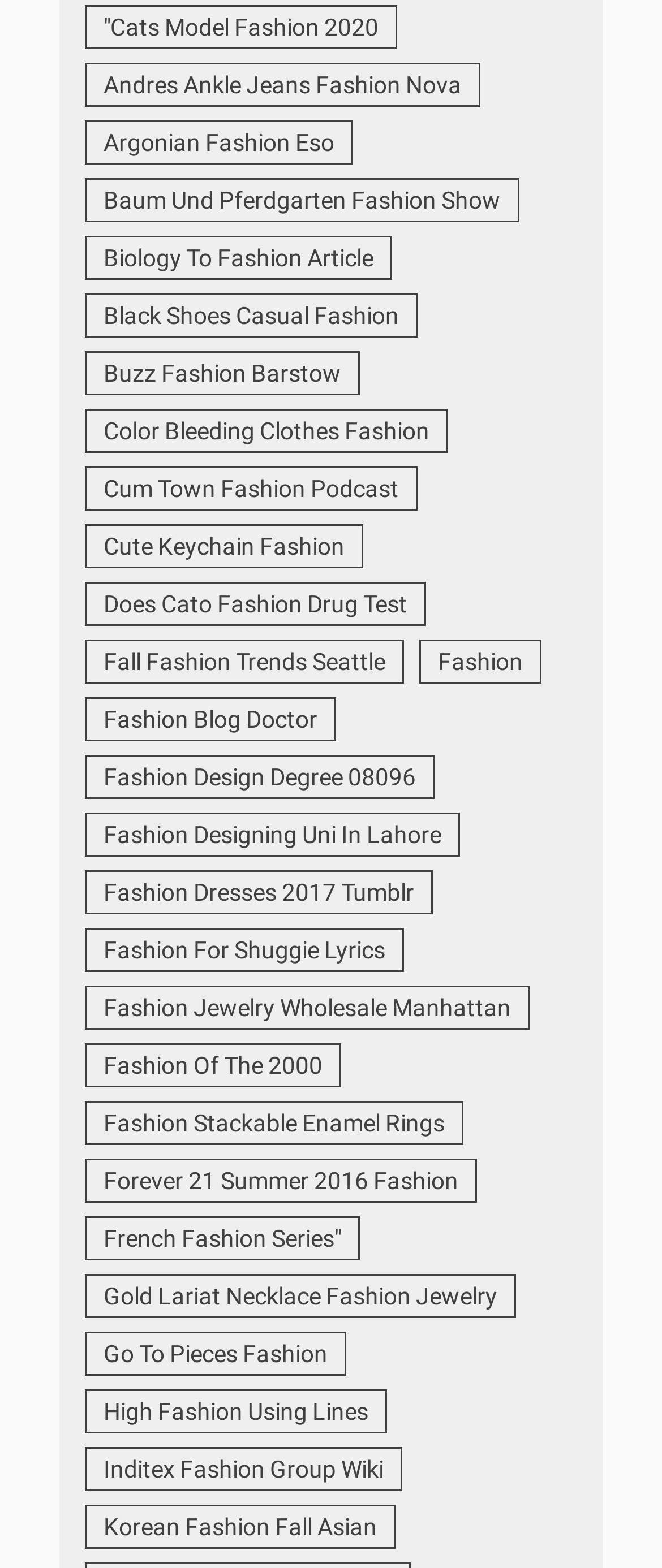Determine the bounding box coordinates for the HTML element described here: "Fashion Blog Doctor".

[0.128, 0.444, 0.508, 0.473]